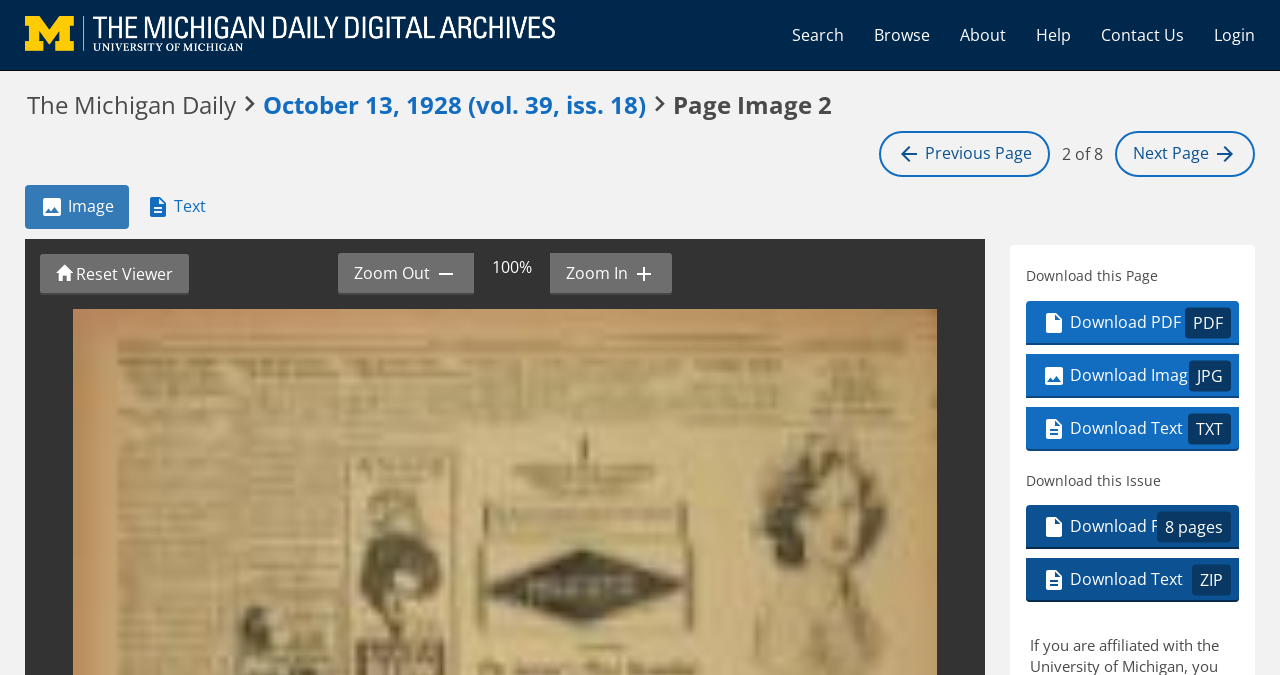Explain in detail what you observe on this webpage.

The webpage is an archive of The Michigan Daily, a newspaper publication from October 13, 1928 (vol. 39, iss. 18). At the top left, there is a link to "The Michigan Daily Digital Archives" accompanied by an image with the same name. To the right of this, there are several links: "Search", "Browse", "About", "Help", "Contact Us", and "Login".

Below these links, there is a heading that reads "The Michigan Daily October 13, 1928 (vol. 39, iss. 18) Page Image 2", which indicates that this is the second page of the publication. Within this heading, there is a link to the publication date and issue number.

To the right of the heading, there are navigation links: "Previous Page" and "Next Page", with a text "2 of 8" in between, indicating the current page number.

Below the navigation links, there is a tab list with two tabs: "Image" and "Text". The "Image" tab is not selected, and it controls the page image. The "Text" tab is also not selected, and it controls the page text. Within the "Text" tab, there are several controls, including a "Reset Viewer" button and zoom controls with buttons to zoom in and out.

To the right of the tab list, there is a heading "Page Options" followed by a heading "Download this Page" with links to download the page in different formats: PDF, JPG, and TXT. Below this, there is another heading "Download this Issue" with links to download the entire issue in PDF and ZIP formats.

Overall, the webpage provides a digital archive of a newspaper publication, allowing users to navigate through the pages, view the content, and download the pages or the entire issue in different formats.